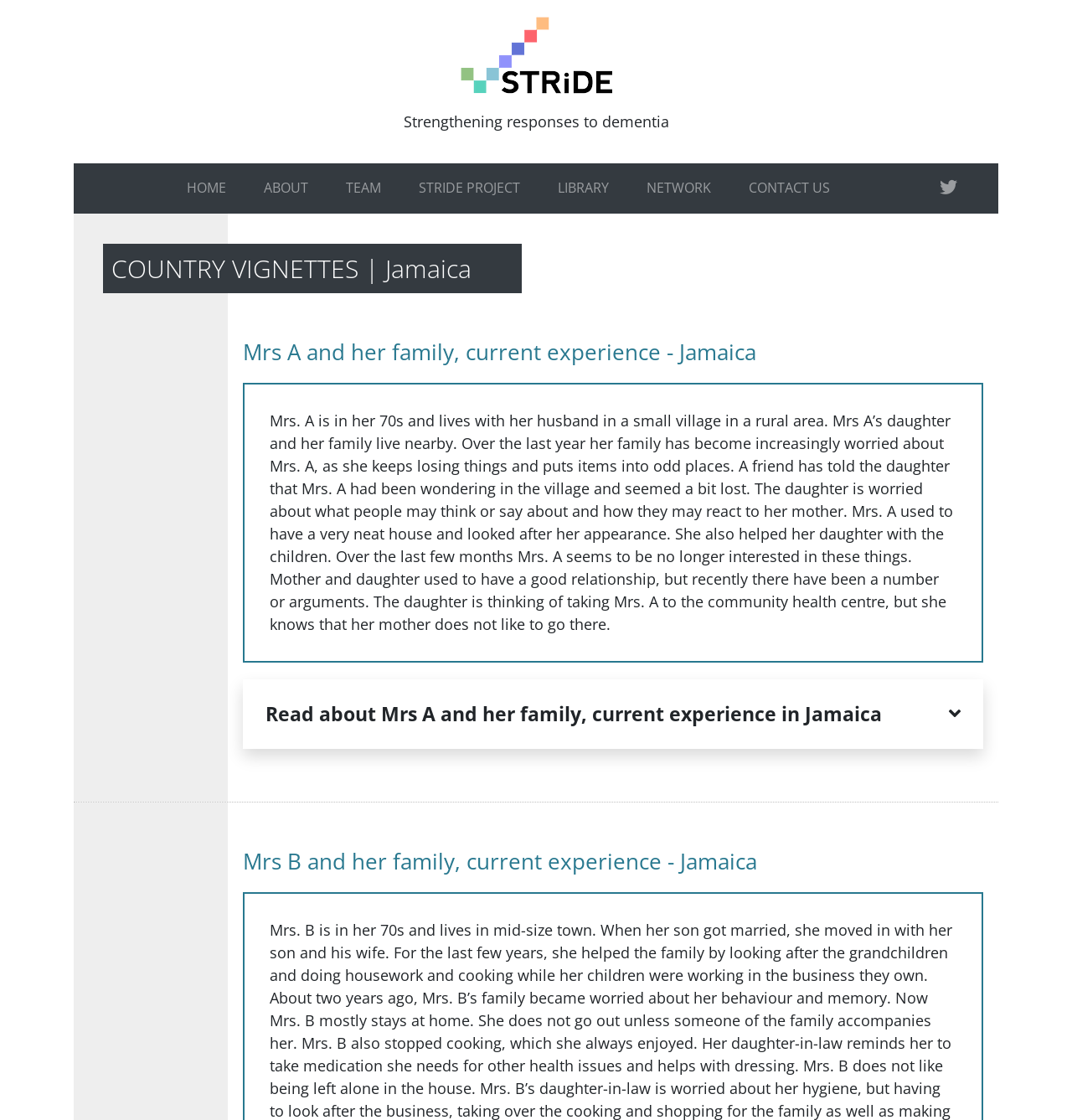Find and extract the text of the primary heading on the webpage.

COUNTRY VIGNETTES | Jamaica